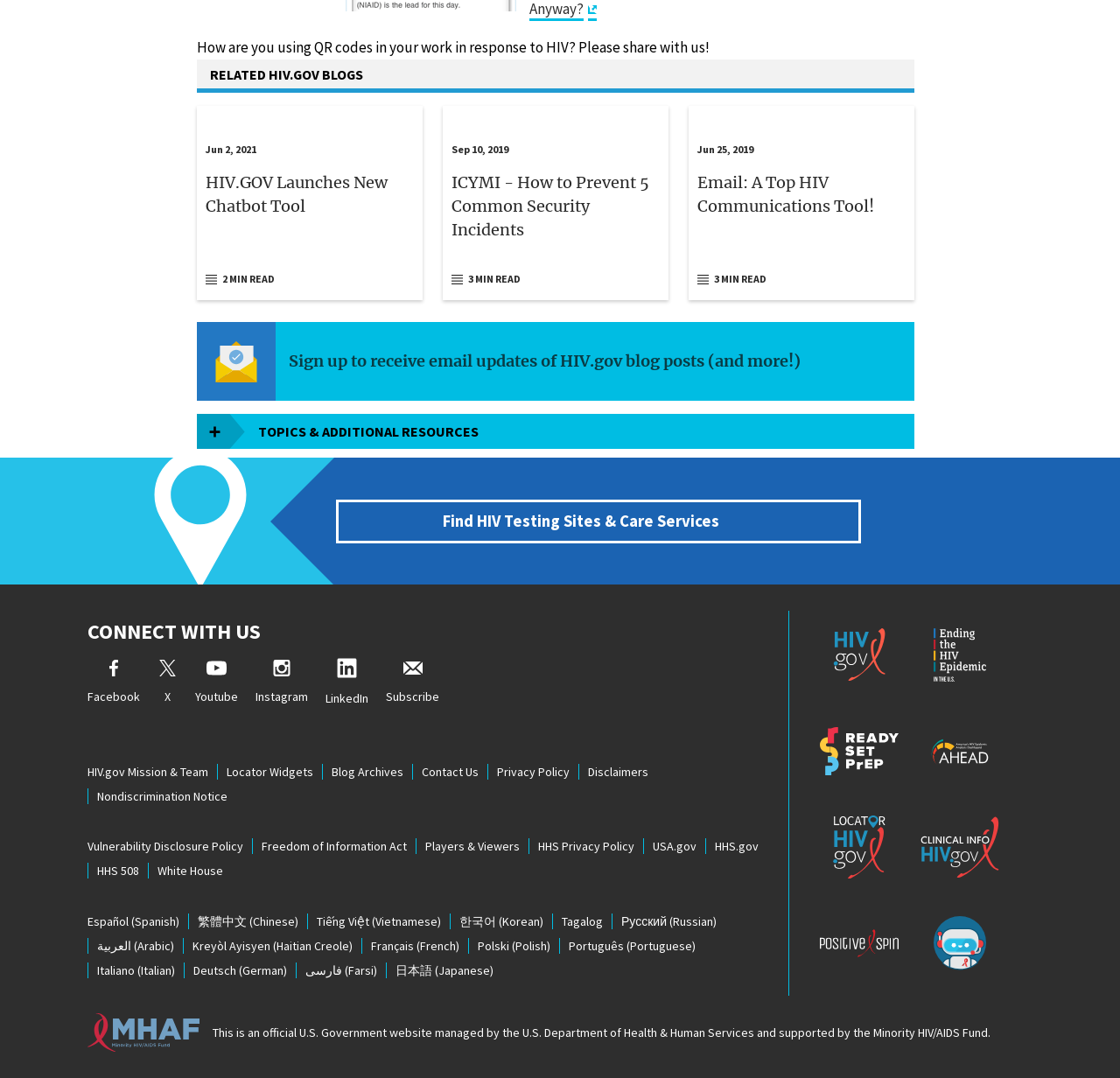Answer succinctly with a single word or phrase:
What is the language of the link 'Español'?

Spanish